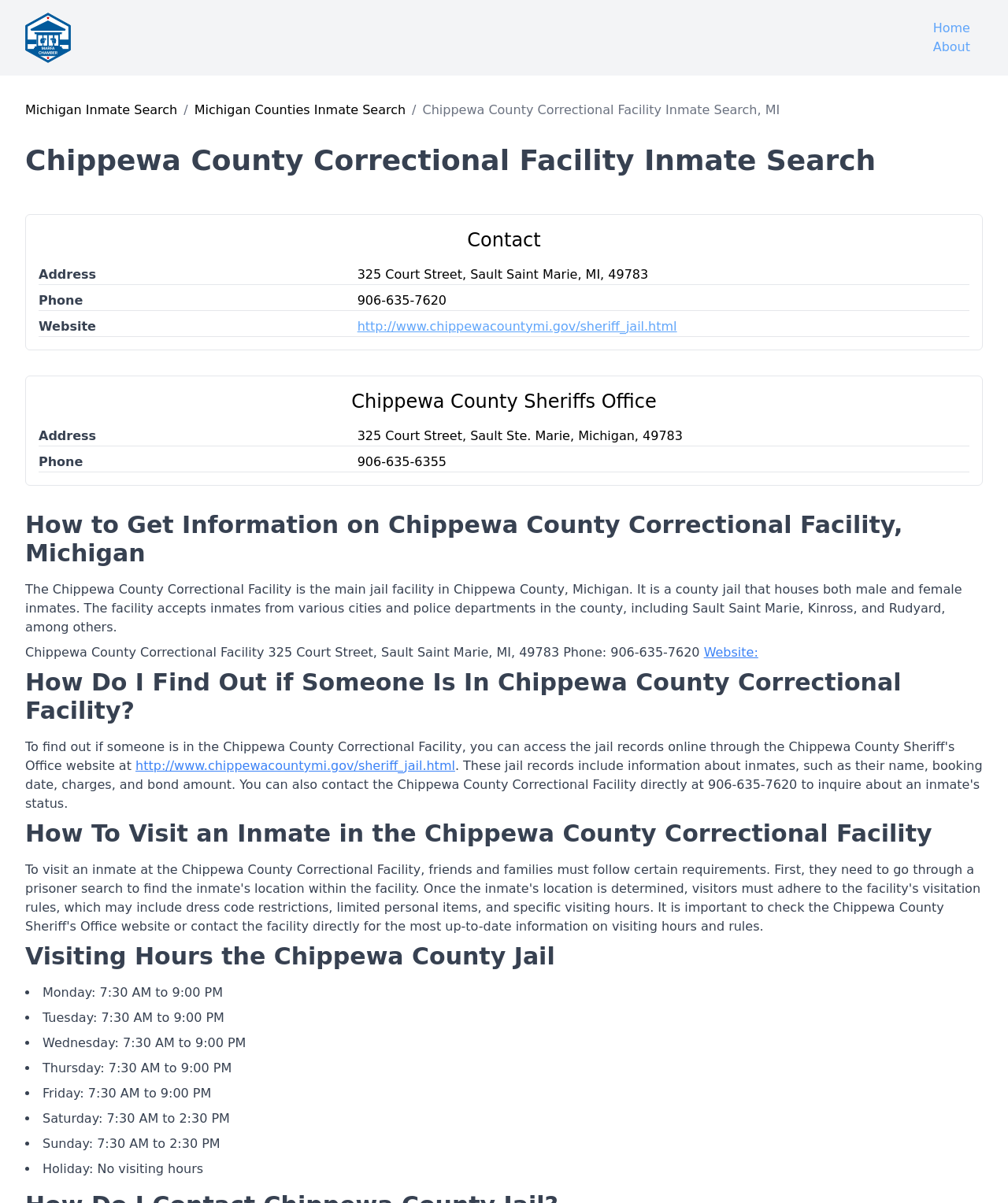Please provide a short answer using a single word or phrase for the question:
How can I find out if someone is in Chippewa County Correctional Facility?

Check the website